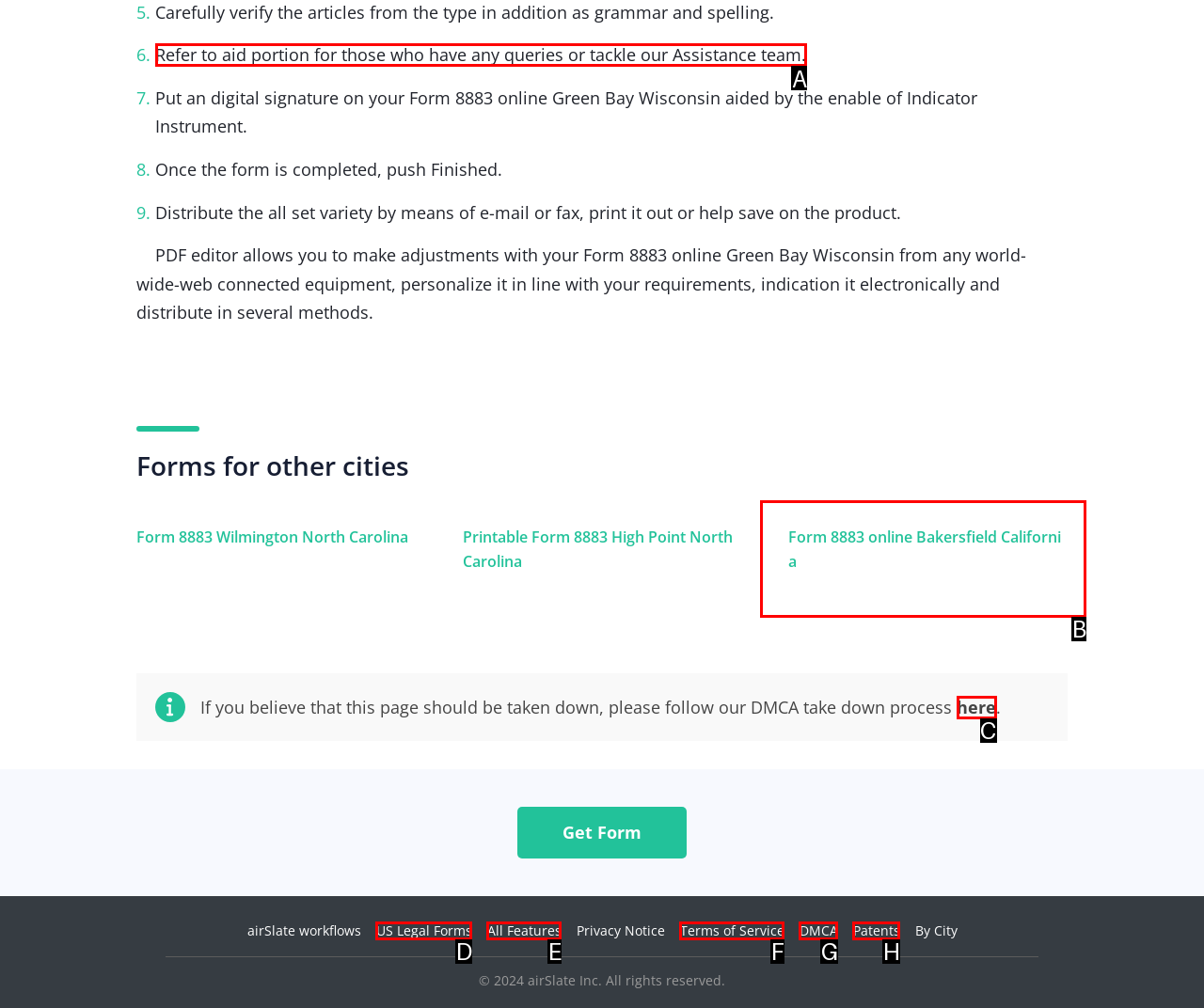Identify the letter of the option to click in order to Contact the Assistance team. Answer with the letter directly.

A